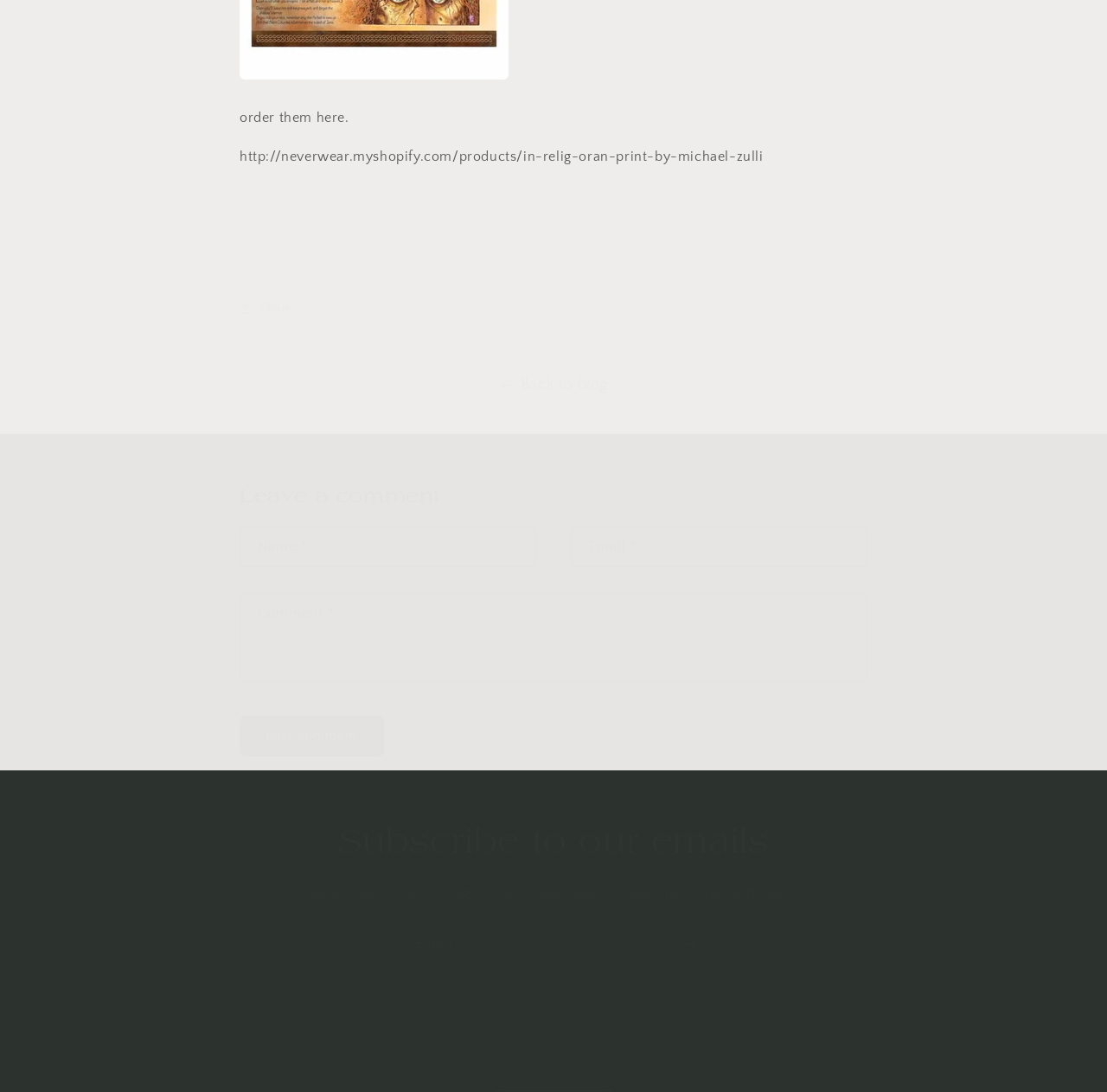What is the email address to contact the website owner?
Look at the screenshot and respond with a single word or phrase.

neverwear@gaiman.net